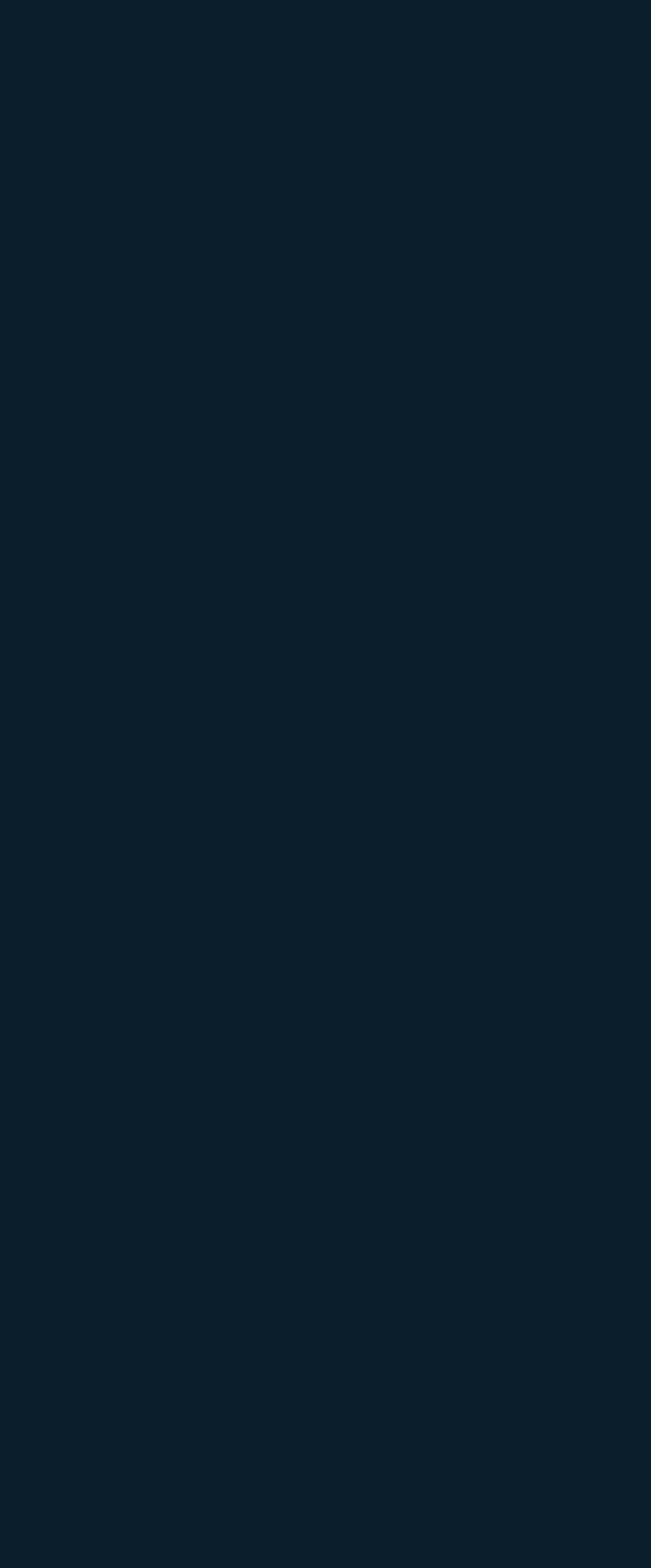Utilize the details in the image to thoroughly answer the following question: How many main categories are there on the webpage?

After analyzing the webpage structure, I found five main categories: 'About Us', 'Industries', 'Solutions', 'Function', and 'Diversity and Inclusion'. Therefore, there are five main categories on the webpage.